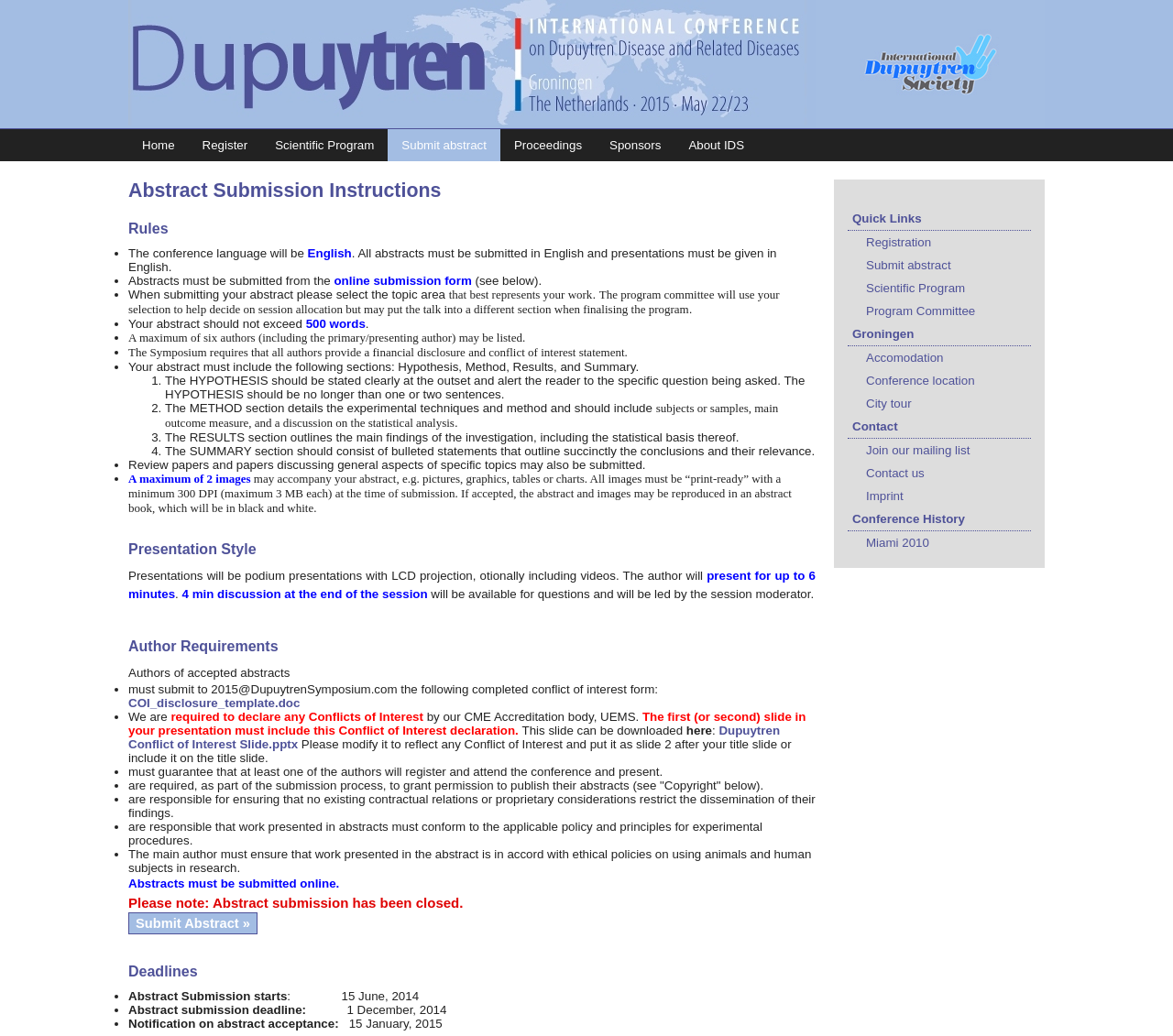Please identify the bounding box coordinates for the region that you need to click to follow this instruction: "Click on the 'Register' link".

[0.161, 0.125, 0.223, 0.156]